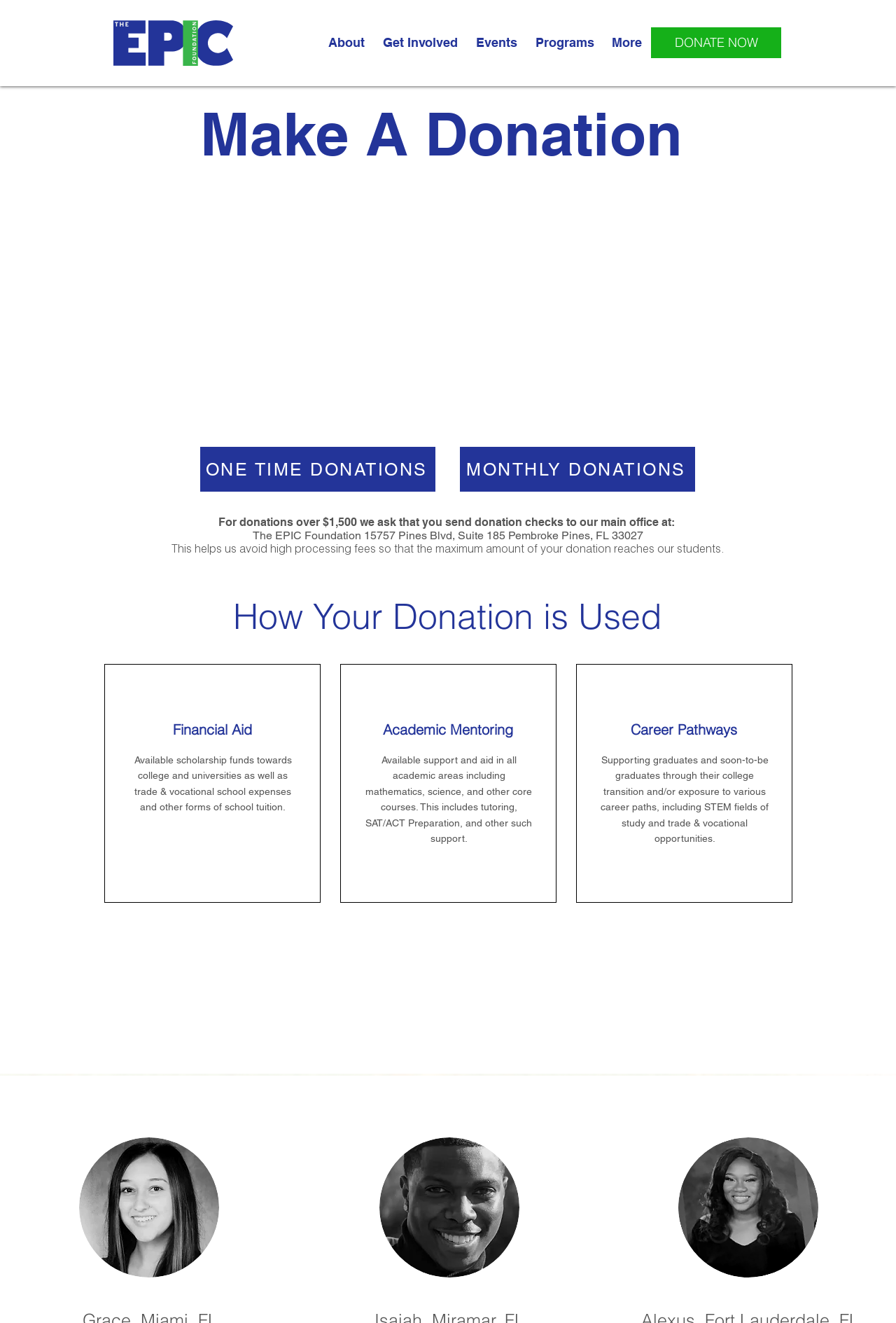Please locate the bounding box coordinates of the element's region that needs to be clicked to follow the instruction: "Donate now". The bounding box coordinates should be provided as four float numbers between 0 and 1, i.e., [left, top, right, bottom].

[0.727, 0.021, 0.872, 0.044]